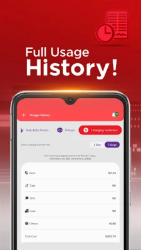Use a single word or phrase to answer the question: What can users manage through the application?

Usage preferences